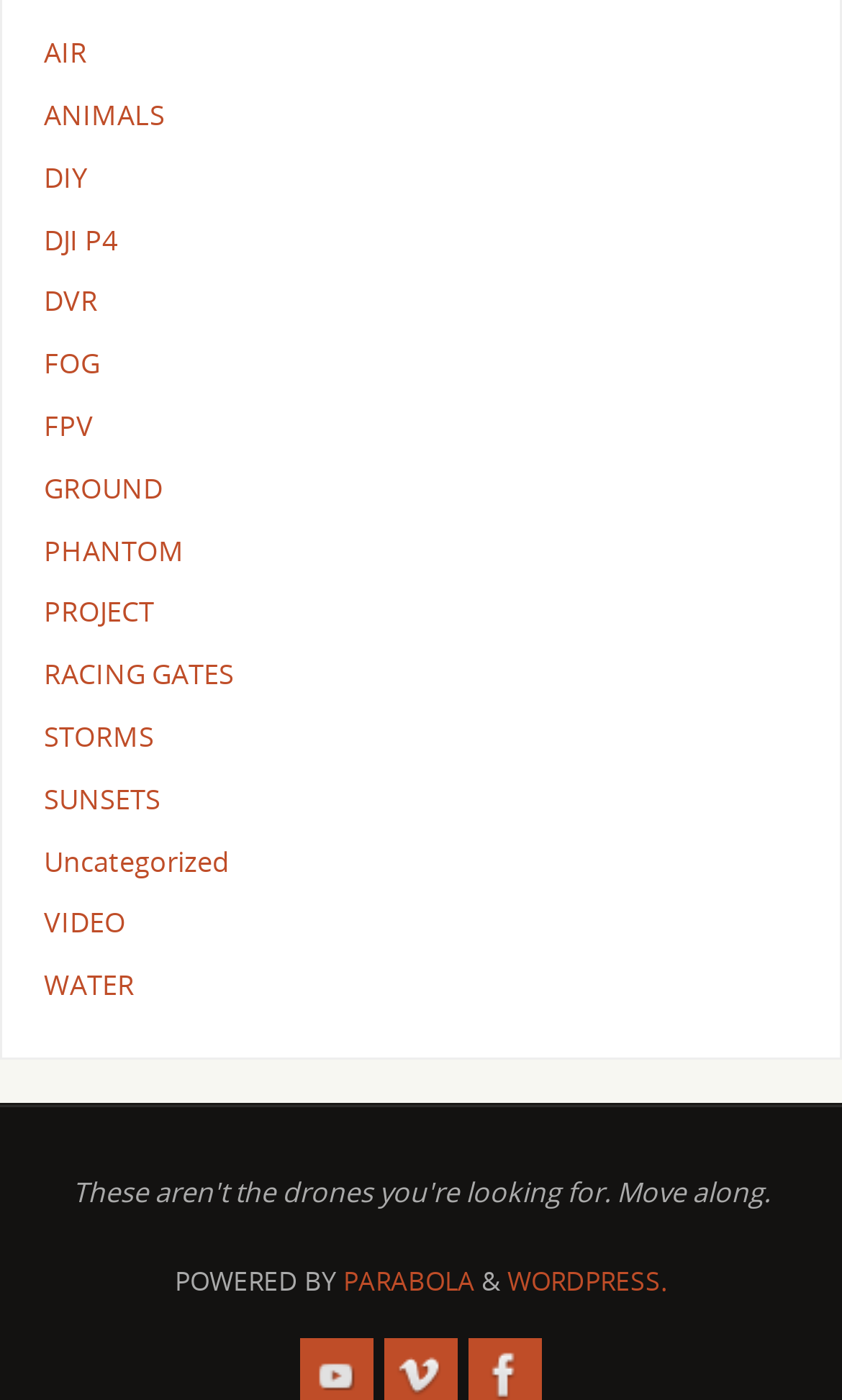Provide a brief response in the form of a single word or phrase:
How many links are on the webpage?

12